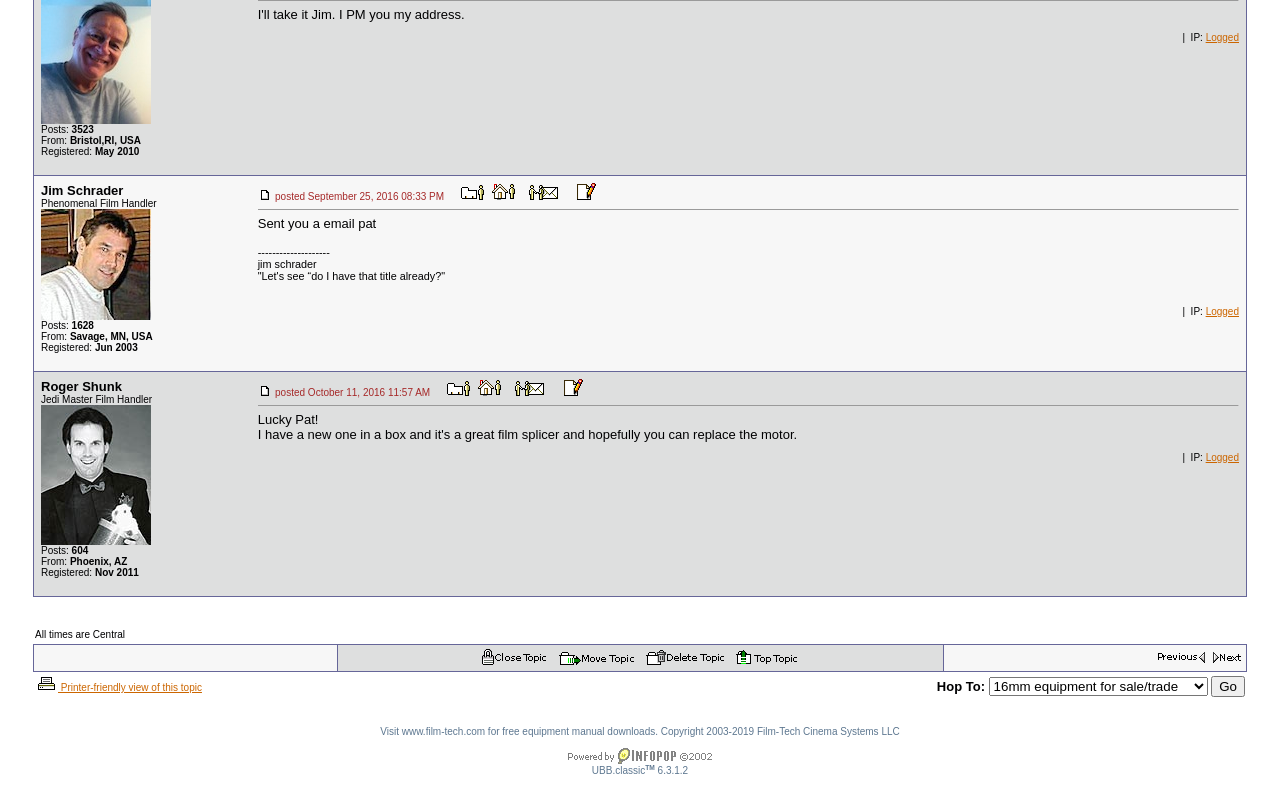Locate the UI element that matches the description September 2019 in the webpage screenshot. Return the bounding box coordinates in the format (top-left x, top-left y, bottom-right x, bottom-right y), with values ranging from 0 to 1.

None